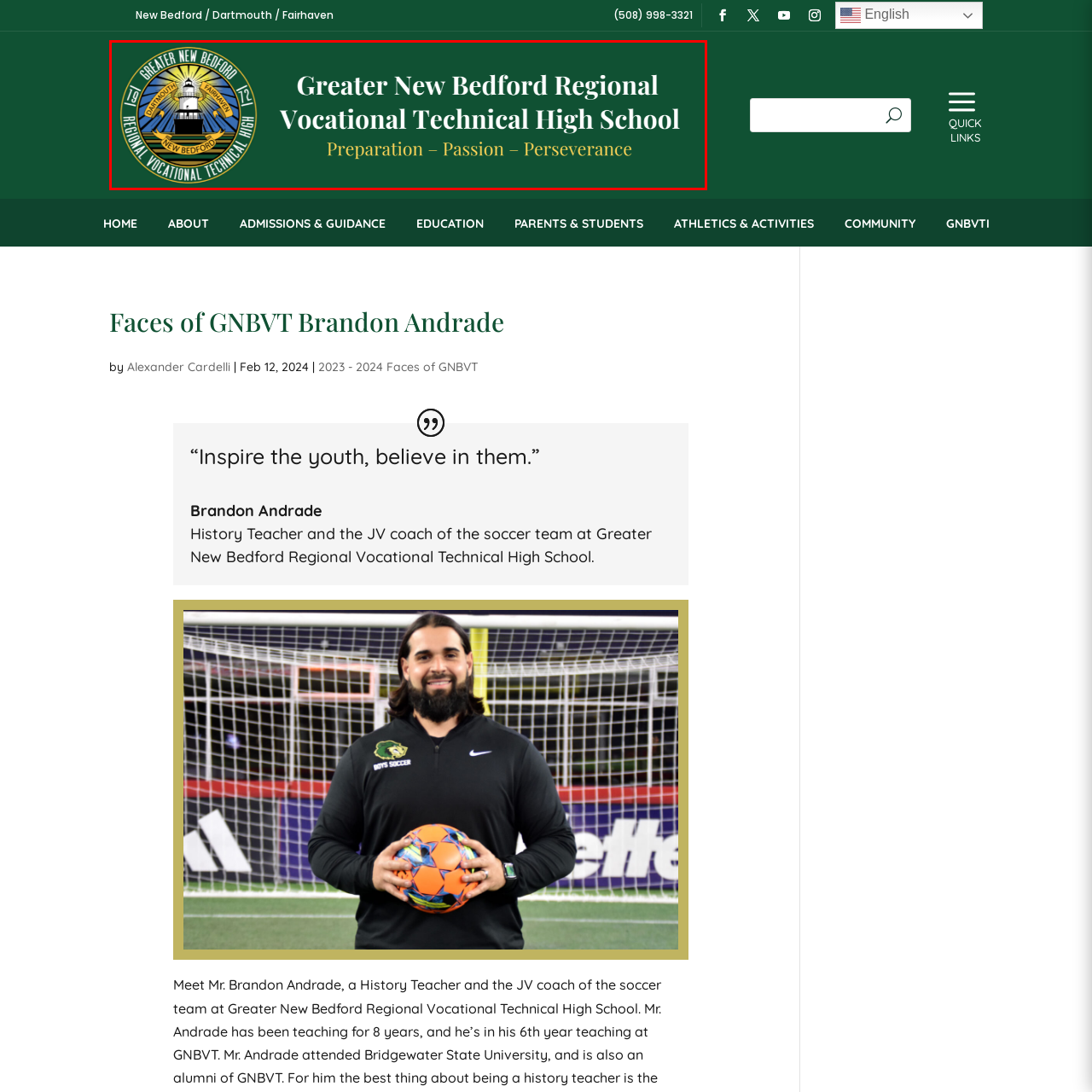What is the background color of the banner?
Observe the image inside the red bounding box and answer the question using only one word or a short phrase.

Deep green